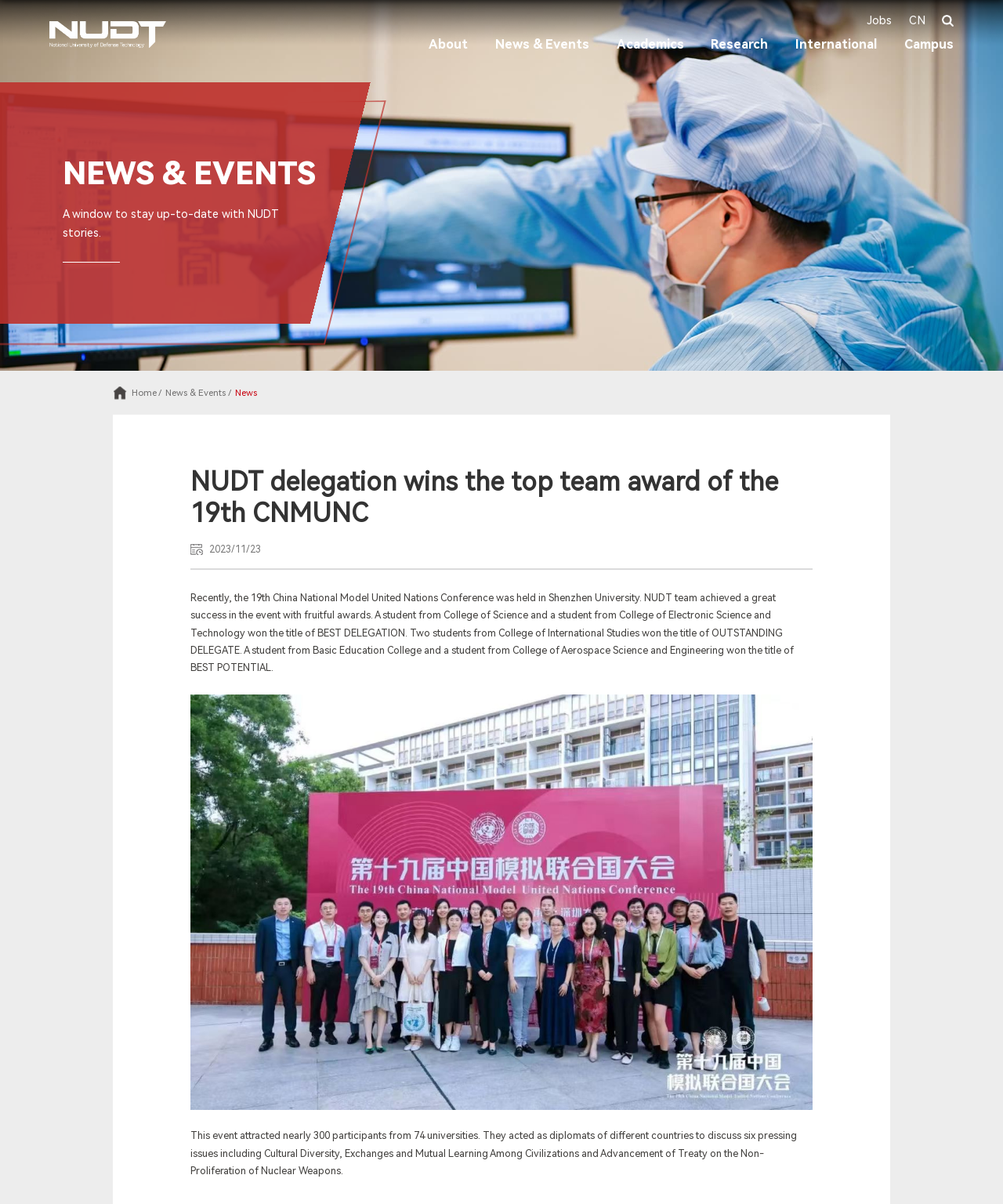Give a detailed account of the webpage, highlighting key information.

The webpage is about the National University of Defense Technology. At the top left, there is a link to the university's homepage. On the top right, there are several links to different sections of the website, including "Jobs", "CN", "About", "News & Events", "Academics", "Research", "International", and "Campus". 

Below the top navigation bar, there is a section dedicated to news and events. The title "NEWS & EVENTS" is prominently displayed, followed by a brief description "A window to stay up-to-date with NUDT stories." There is a small image to the right of the description. 

Underneath, there are three links: "Home/", "News & Events/", and "News". The main content of the page is an article about a NUDT delegation winning the top team award at the 19th China National Model United Nations Conference. The article title "NUDT delegation wins the top team award of the 19th CNMUNC" is displayed in a large font. The article itself is divided into three paragraphs, with the first paragraph describing the event and the awards won by NUDT students. The second paragraph provides more details about the event, including the number of participants and the topics discussed. There is a large image below the second paragraph, taking up most of the width of the page. The third paragraph continues the description of the event.